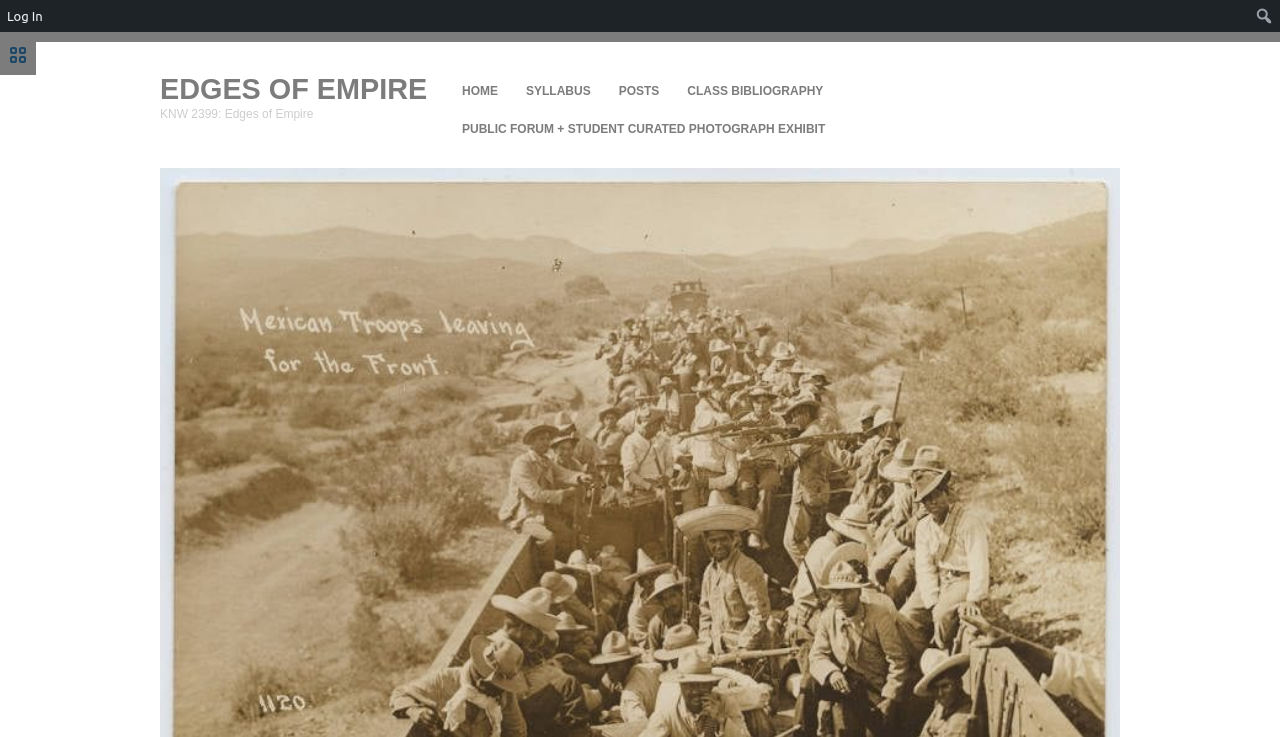Determine the bounding box coordinates for the UI element with the following description: "parent_node: Search name="s"". The coordinates should be four float numbers between 0 and 1, represented as [left, top, right, bottom].

[0.977, 0.005, 0.998, 0.038]